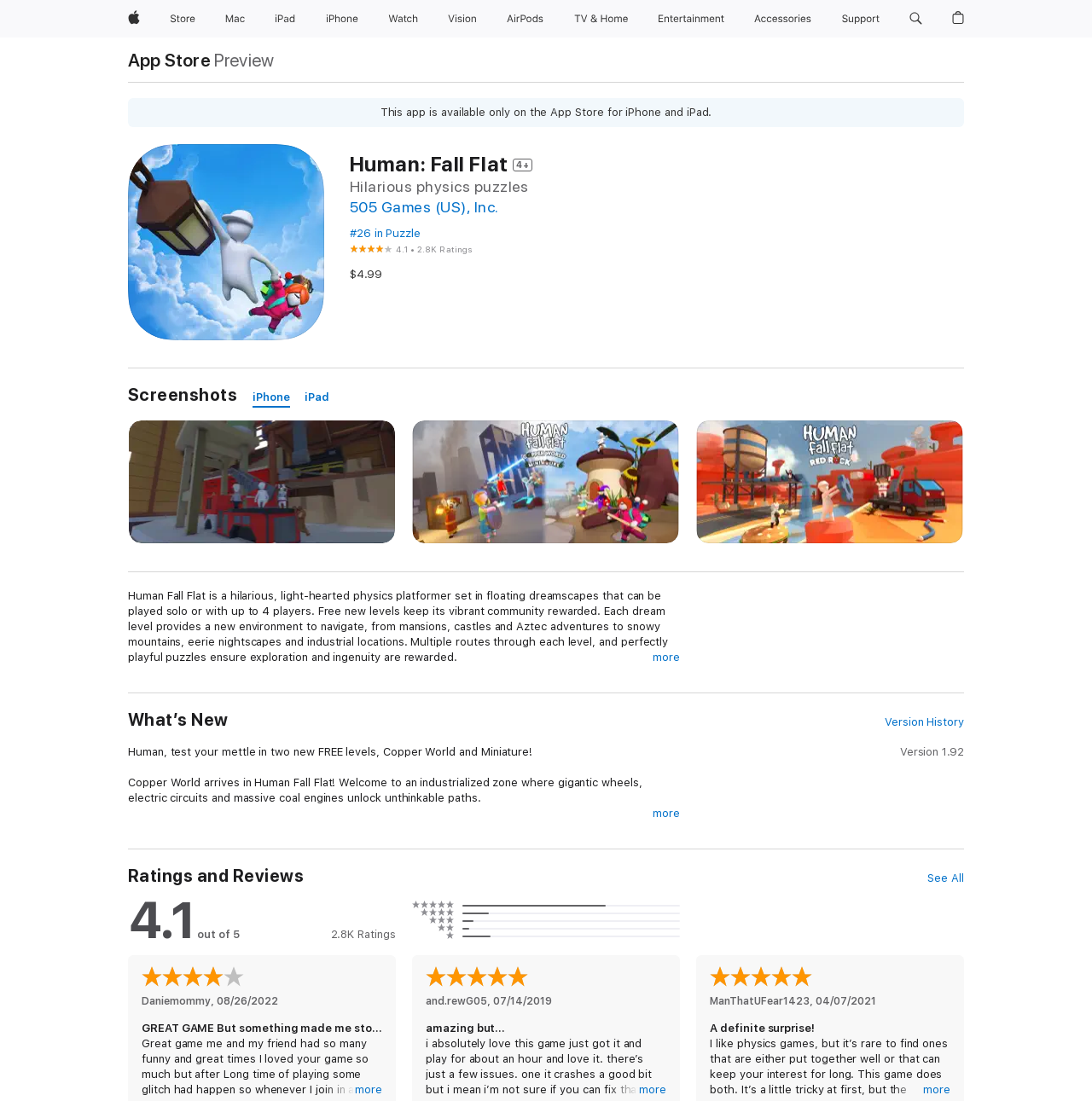Bounding box coordinates should be in the format (top-left x, top-left y, bottom-right x, bottom-right y) and all values should be floating point numbers between 0 and 1. Determine the bounding box coordinate for the UI element described as: TV & Home

[0.519, 0.0, 0.582, 0.034]